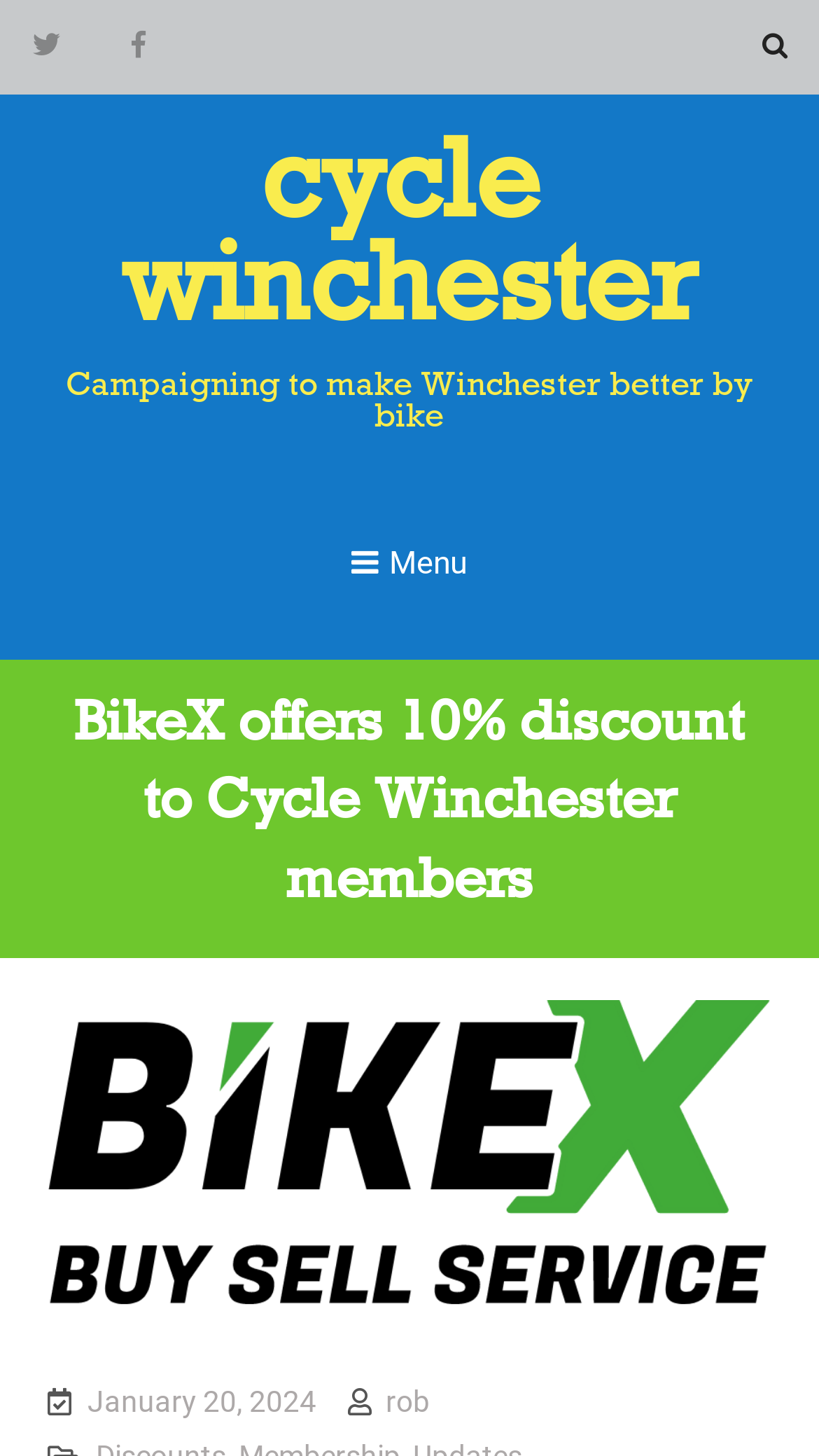Highlight the bounding box of the UI element that corresponds to this description: "January 20, 2024January 20, 2024".

[0.107, 0.951, 0.387, 0.974]